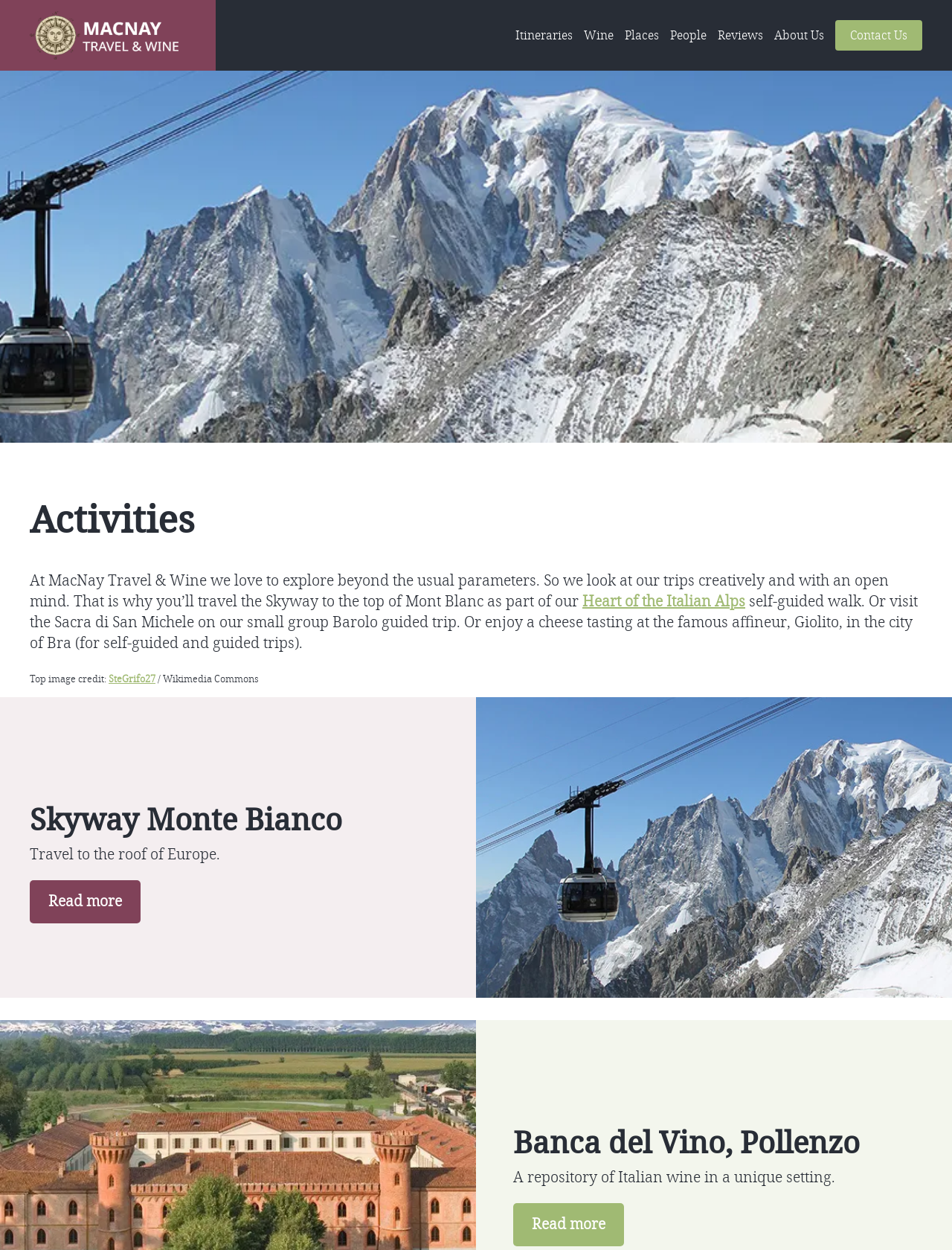Carefully examine the image and provide an in-depth answer to the question: What is the name of the mountain mentioned in the text?

The name of the mountain mentioned in the text is Mont Blanc, which is mentioned in the context of taking a Skyway to the top of the mountain as part of a trip offered by Macnay Travel and Wine.